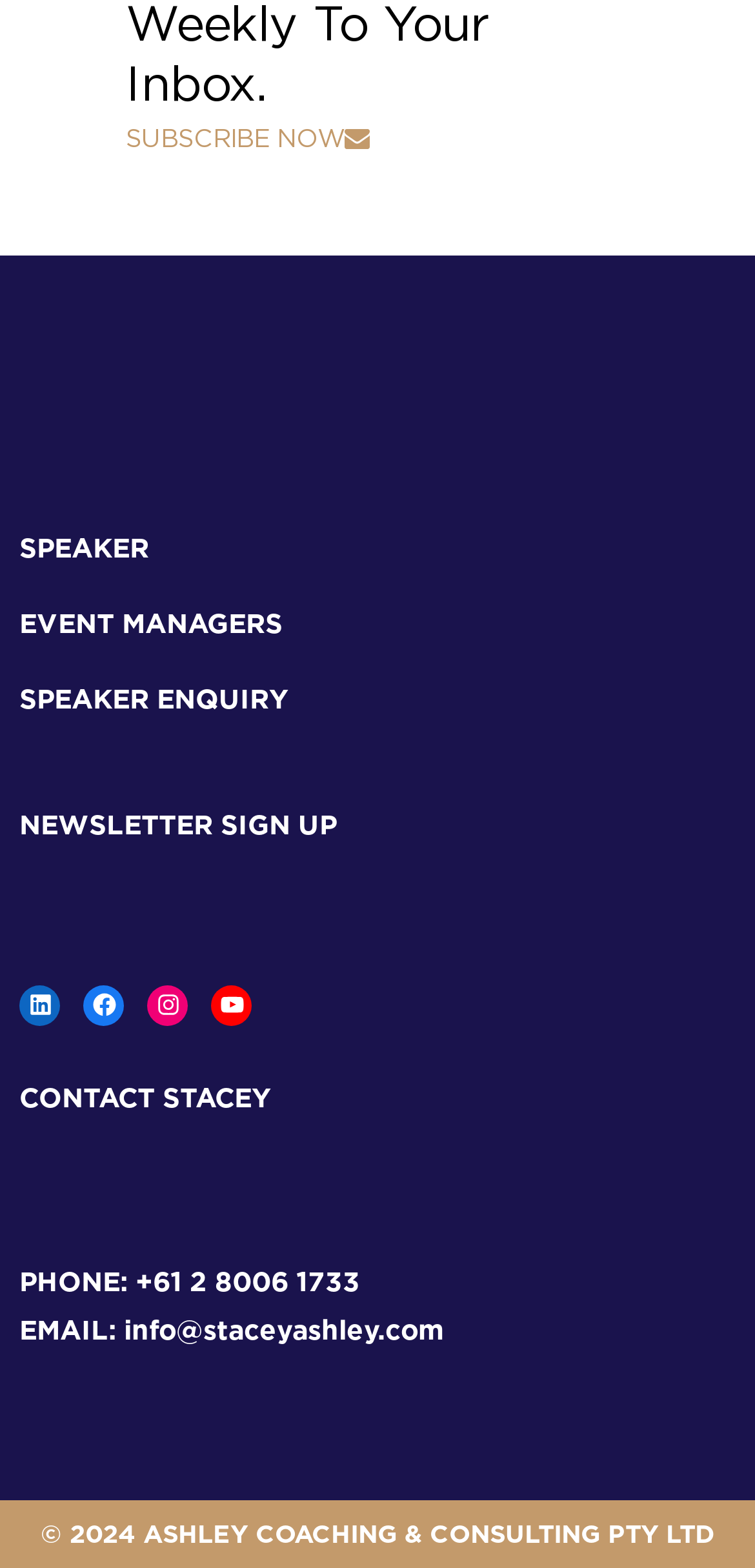Locate the coordinates of the bounding box for the clickable region that fulfills this instruction: "Sign up for the newsletter".

[0.026, 0.515, 0.446, 0.535]